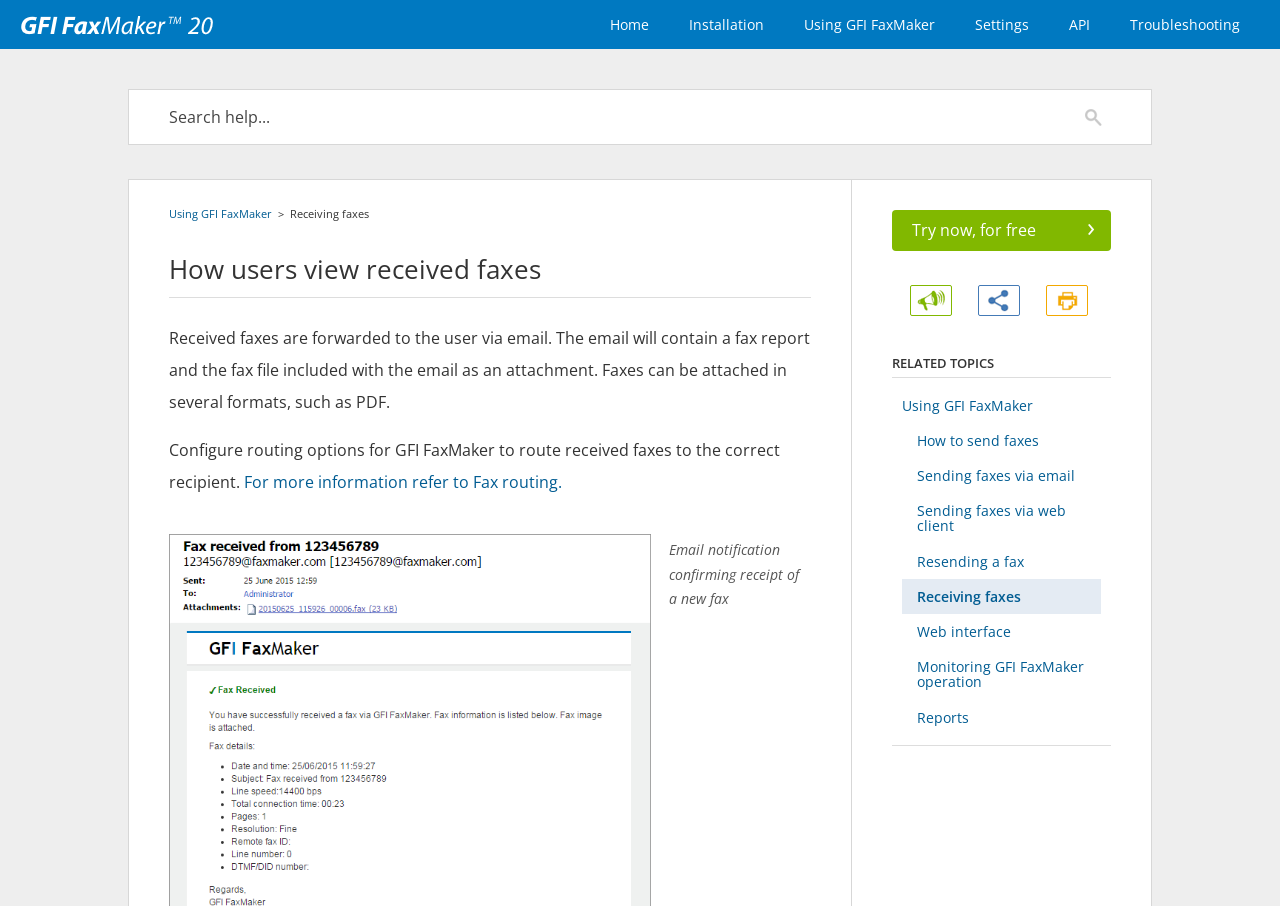Calculate the bounding box coordinates for the UI element based on the following description: "Monitoring GFI FaxMaker operation". Ensure the coordinates are four float numbers between 0 and 1, i.e., [left, top, right, bottom].

[0.705, 0.717, 0.86, 0.772]